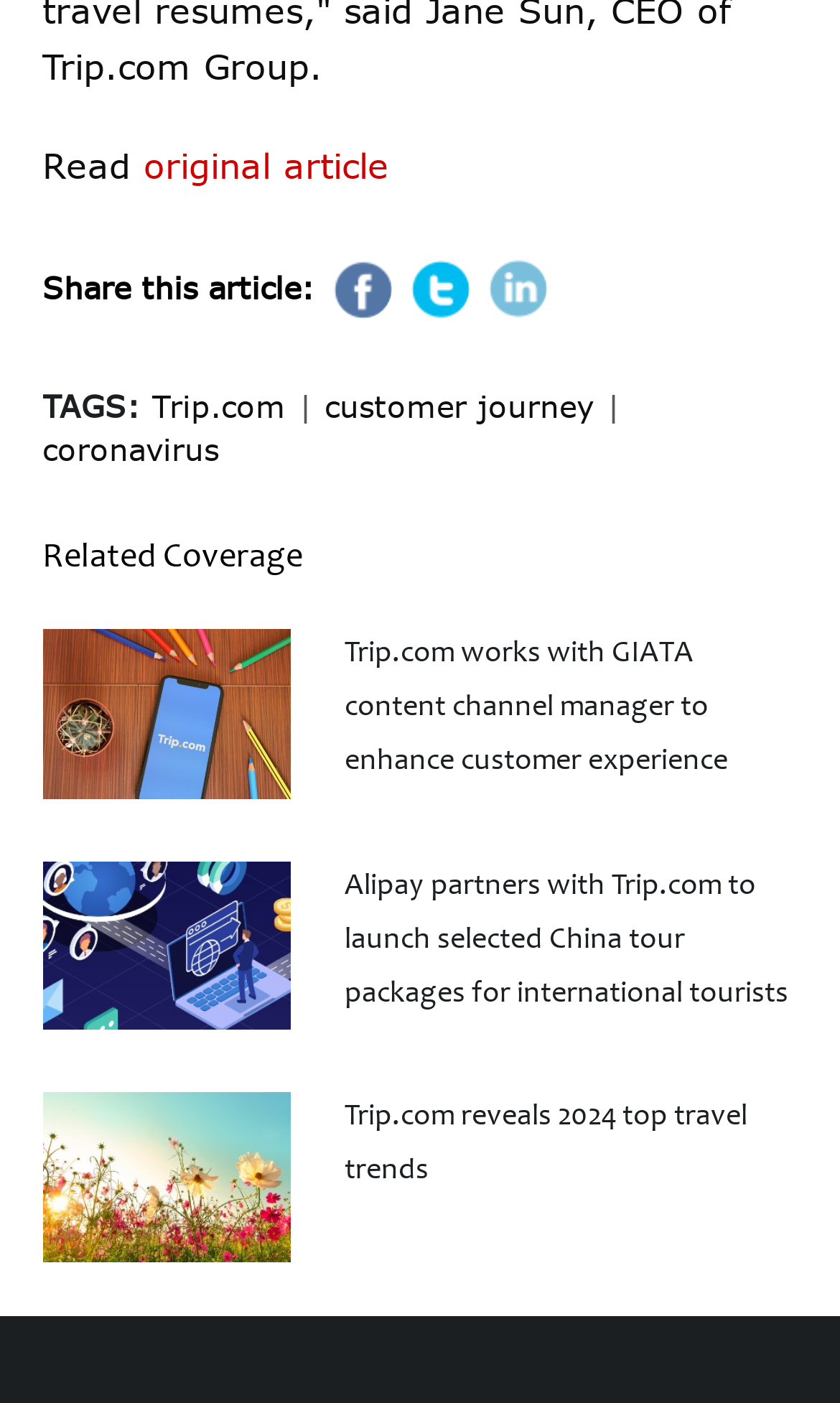What is the purpose of the 'Share this article:' text?
Using the image, answer in one word or phrase.

Sharing